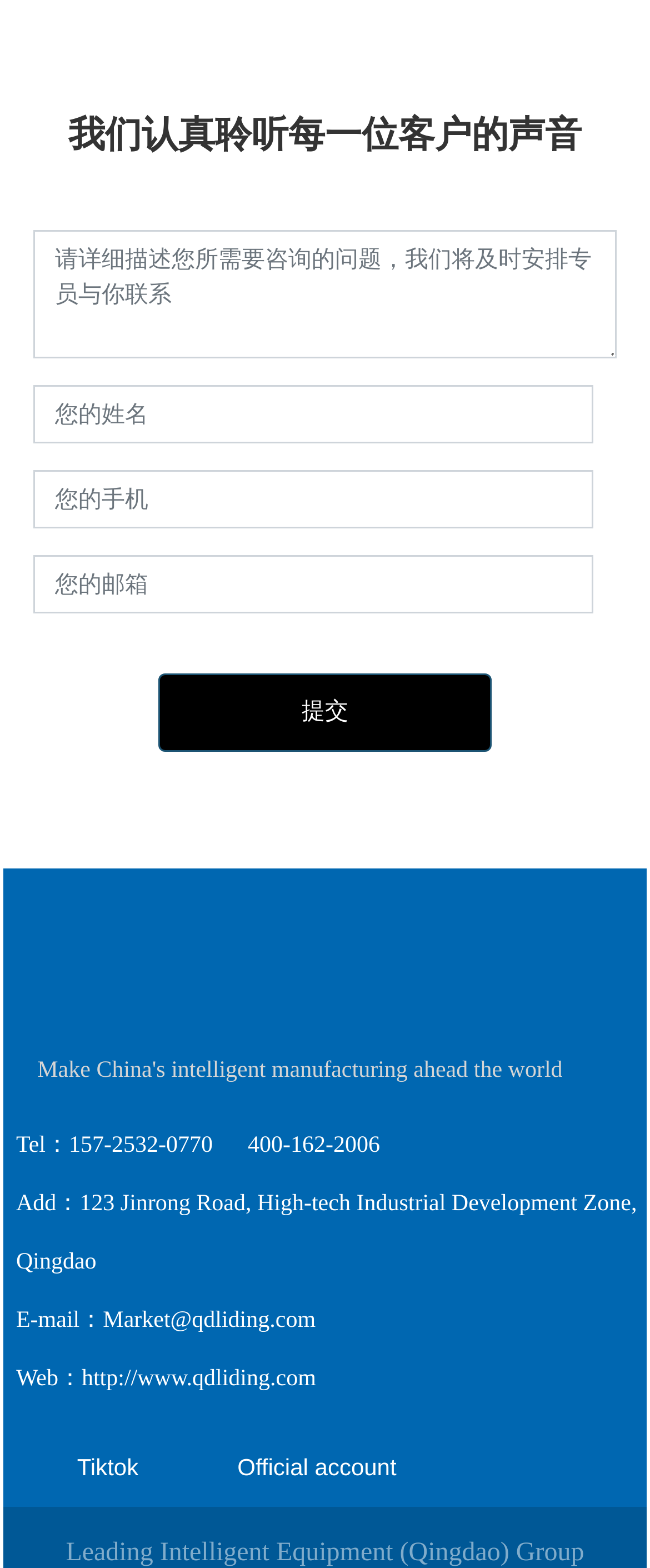What is the purpose of the text box at the top of the webpage?
We need a detailed and meticulous answer to the question.

The text box at the top of the webpage has a placeholder text that says '请详细描述您所需要咨询的问题，我们将及时安排专员与你联系', which translates to 'Please describe your consulting question in detail, and we will arrange a specialist to contact you promptly'. This suggests that the purpose of the text box is to allow users to describe a consulting question they need help with.